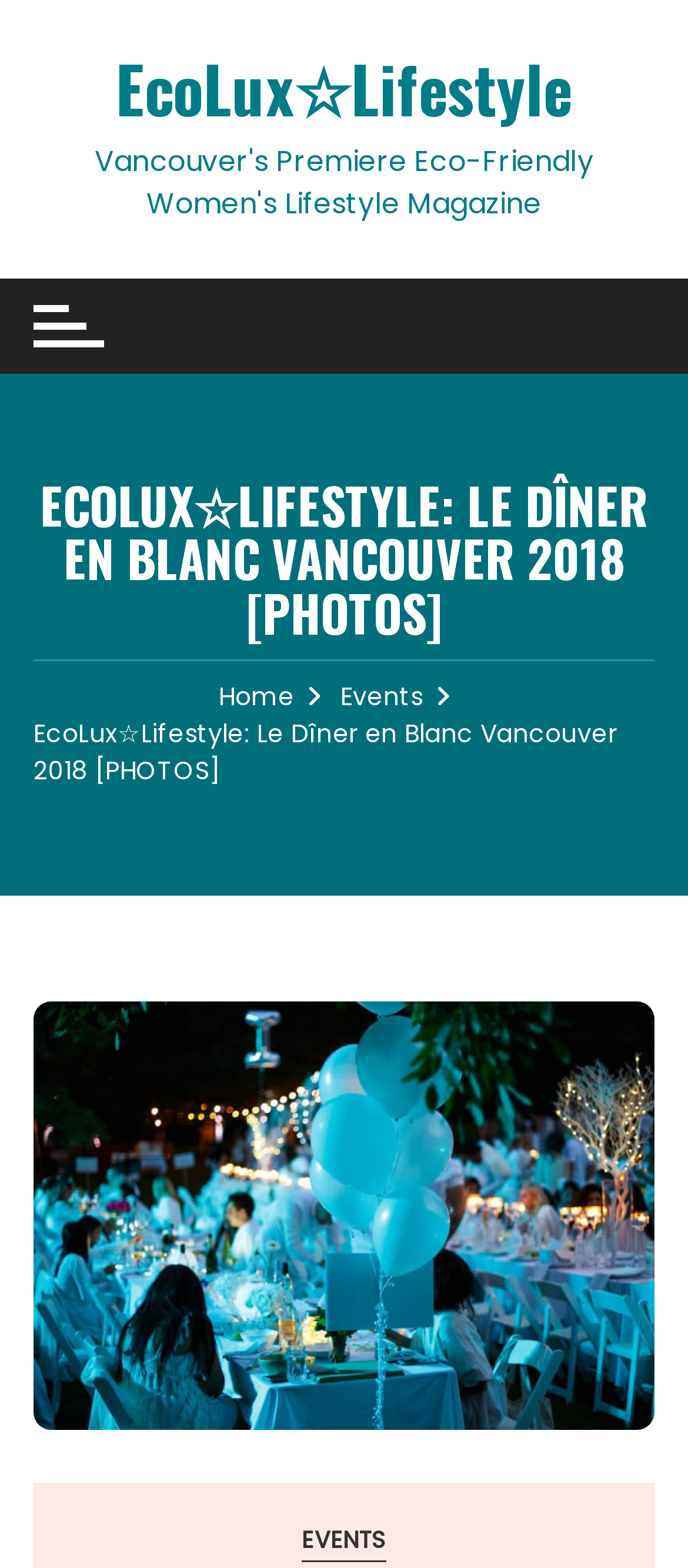Respond to the question below with a single word or phrase:
What is the name of the event featured in the article?

Le Dîner en Blanc